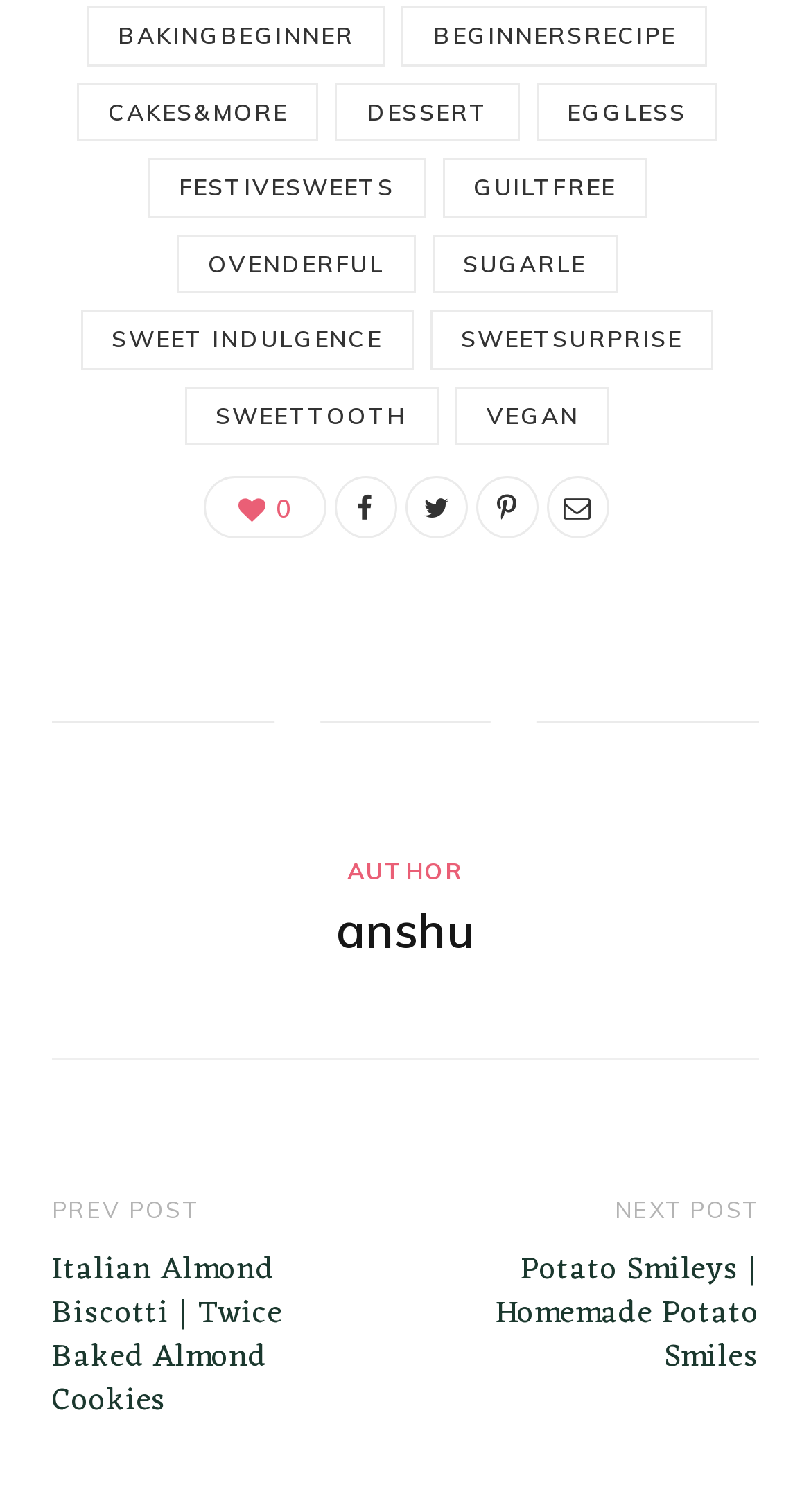Identify the bounding box coordinates of the clickable section necessary to follow the following instruction: "go to NEXT POST". The coordinates should be presented as four float numbers from 0 to 1, i.e., [left, top, right, bottom].

[0.758, 0.791, 0.936, 0.81]